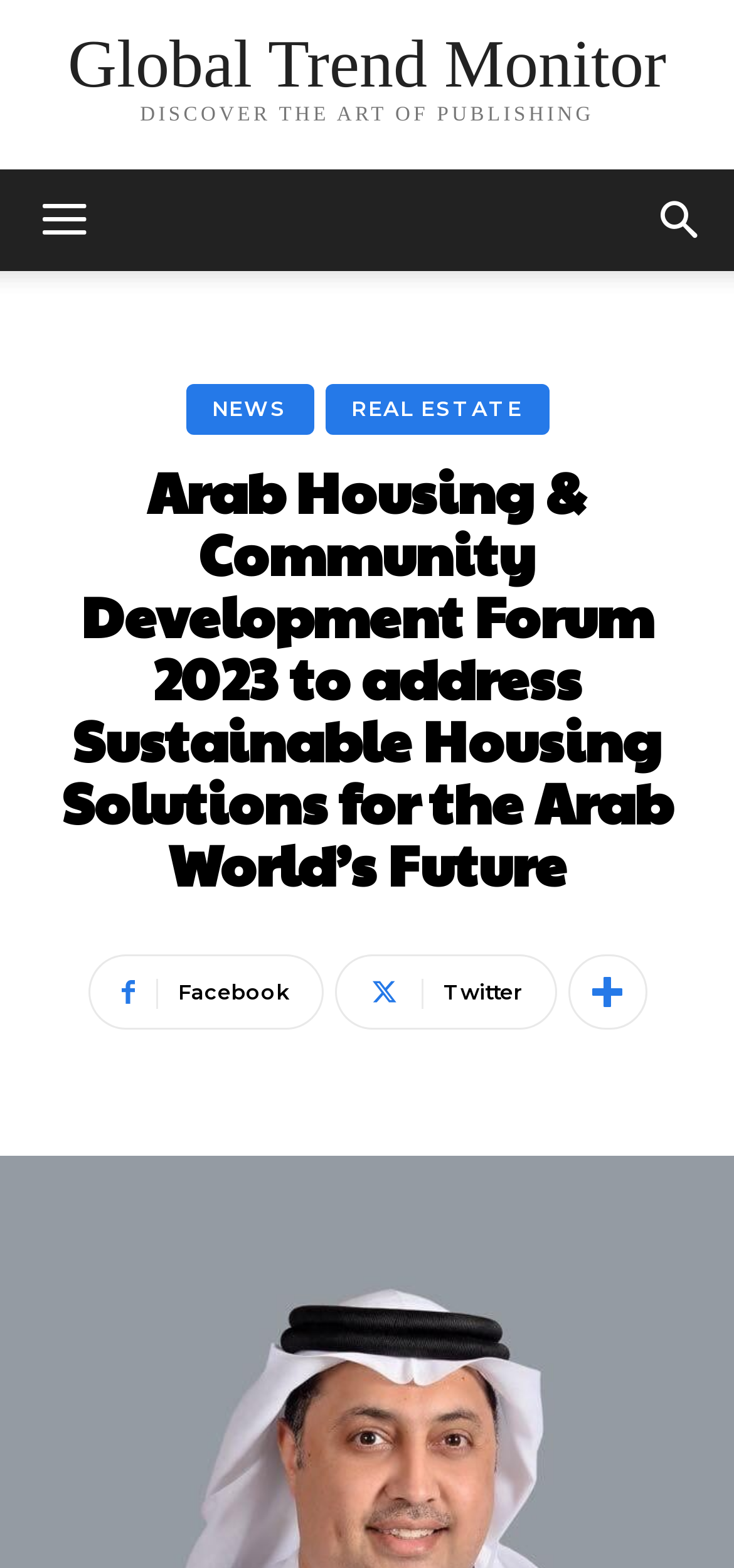Find the bounding box coordinates for the area that must be clicked to perform this action: "Go to NEWS page".

[0.253, 0.245, 0.427, 0.277]